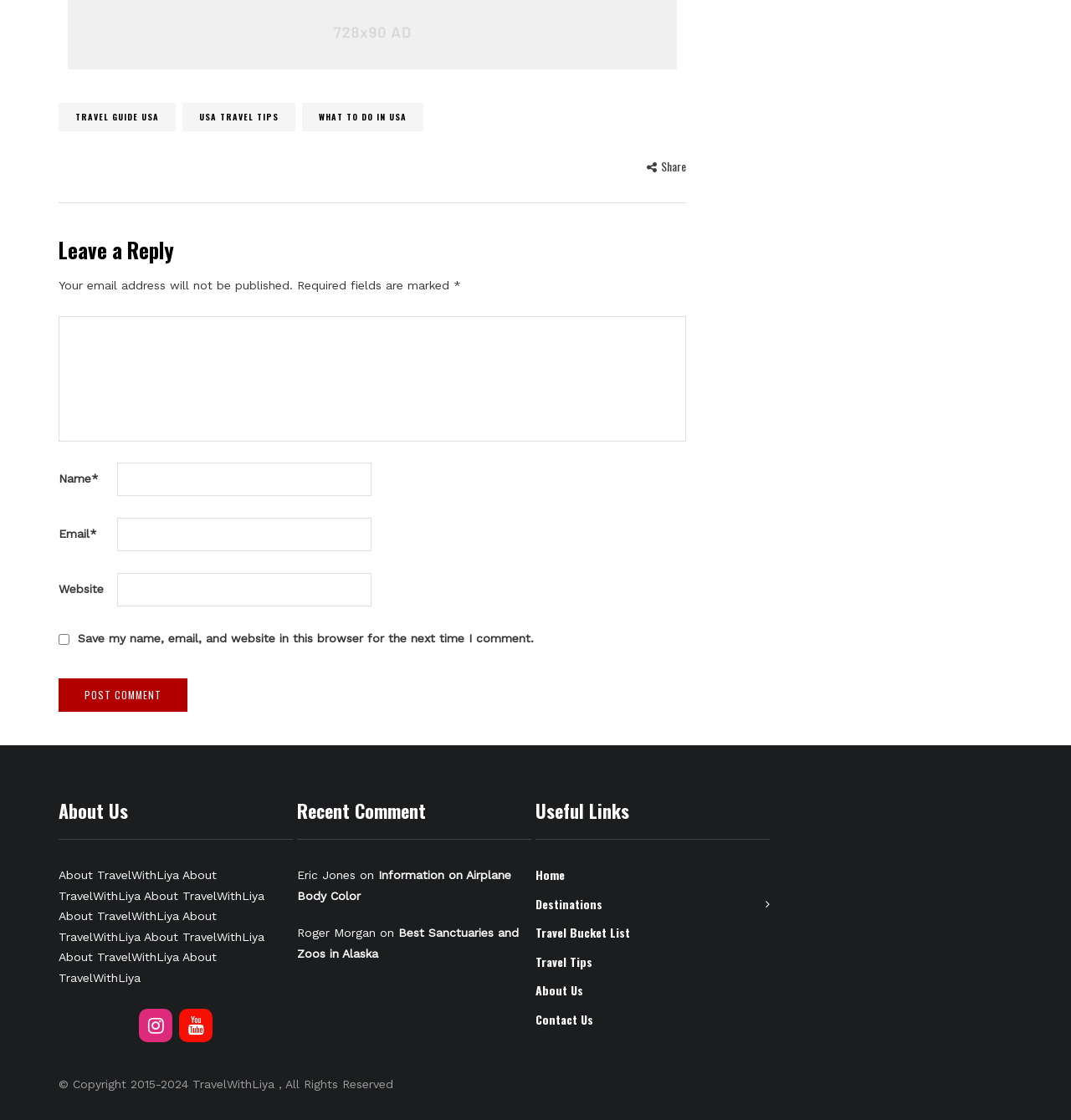What are the required fields in the comment form?
Based on the screenshot, provide a one-word or short-phrase response.

Name and Email